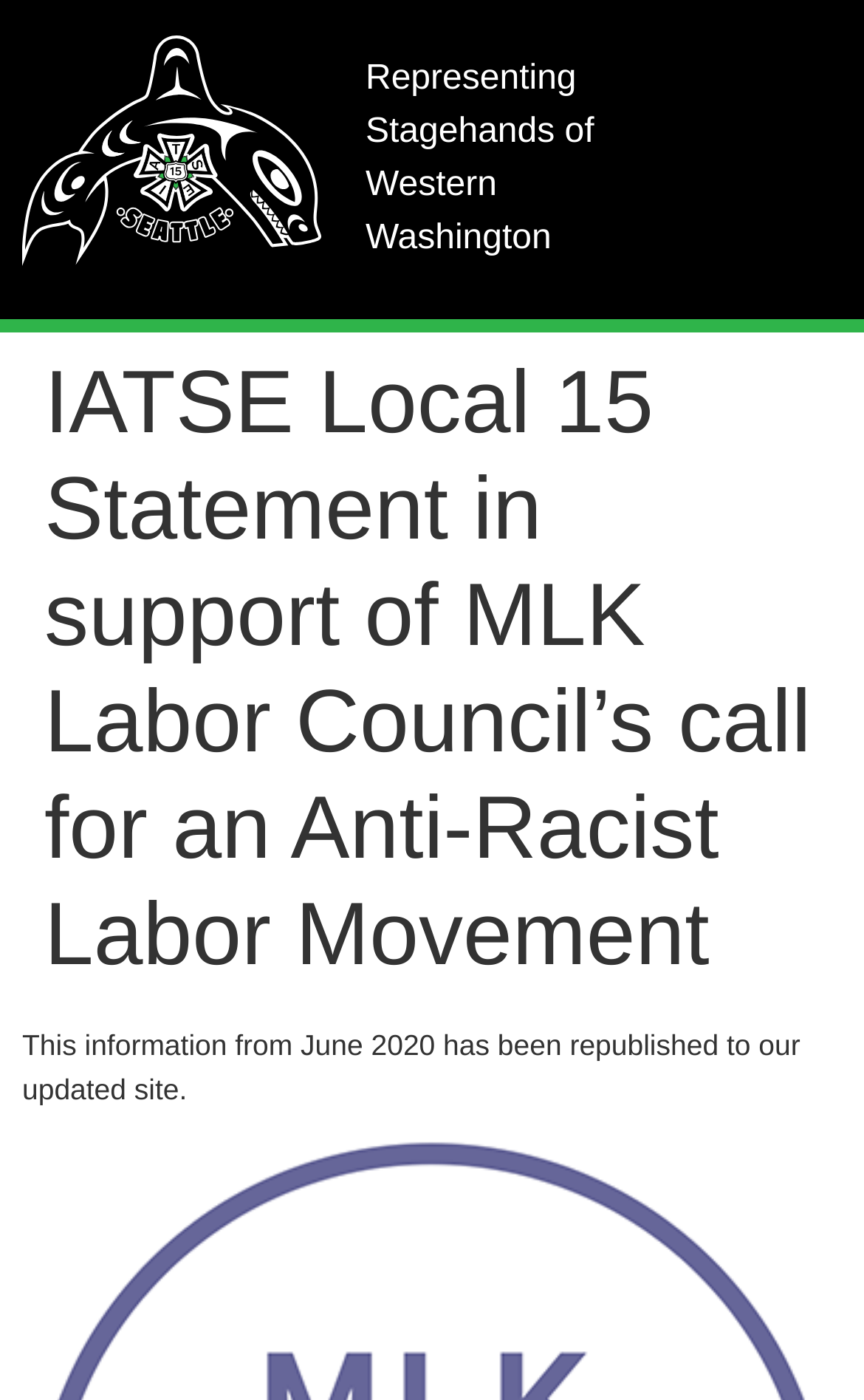Review the image closely and give a comprehensive answer to the question: Is the webpage about a recent event?

The webpage mentions that the information is from June 2020, which suggests that the webpage is not about a recent event. The fact that it has been republished to an updated site also implies that the event is not recent.